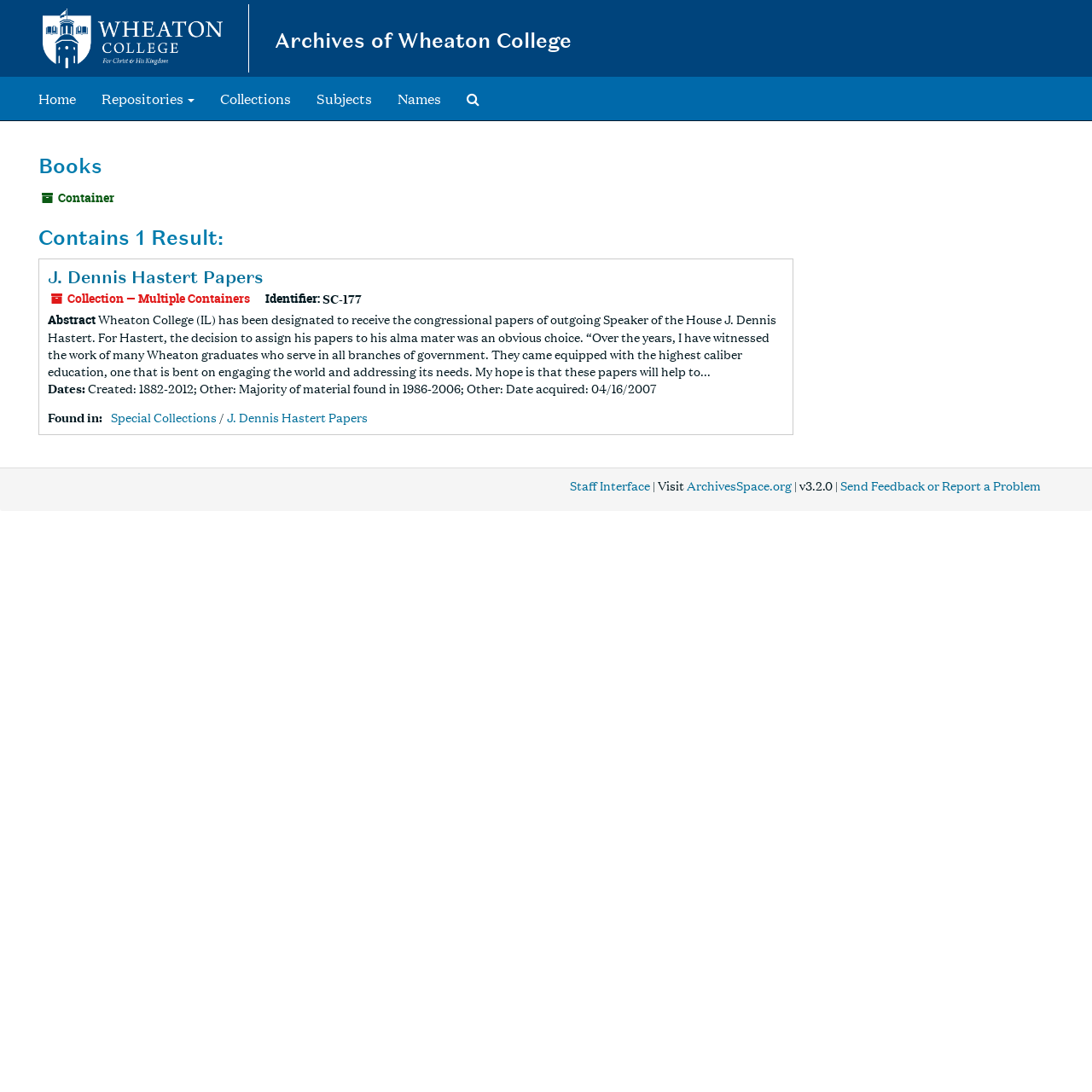Please answer the following question using a single word or phrase: What is the identifier of the collection?

SC-177